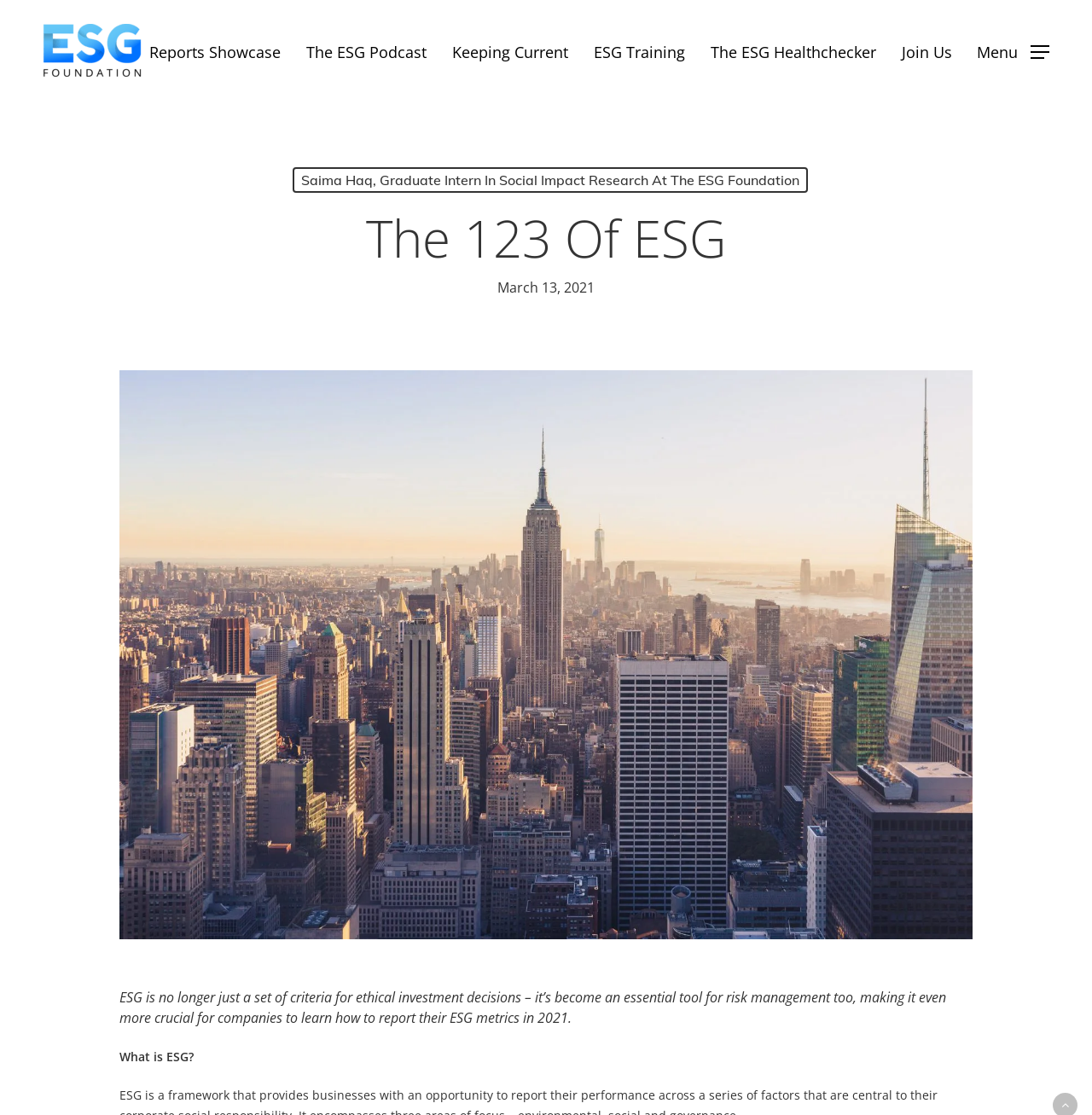Specify the bounding box coordinates of the area that needs to be clicked to achieve the following instruction: "View Reports Showcase".

[0.125, 0.041, 0.269, 0.052]